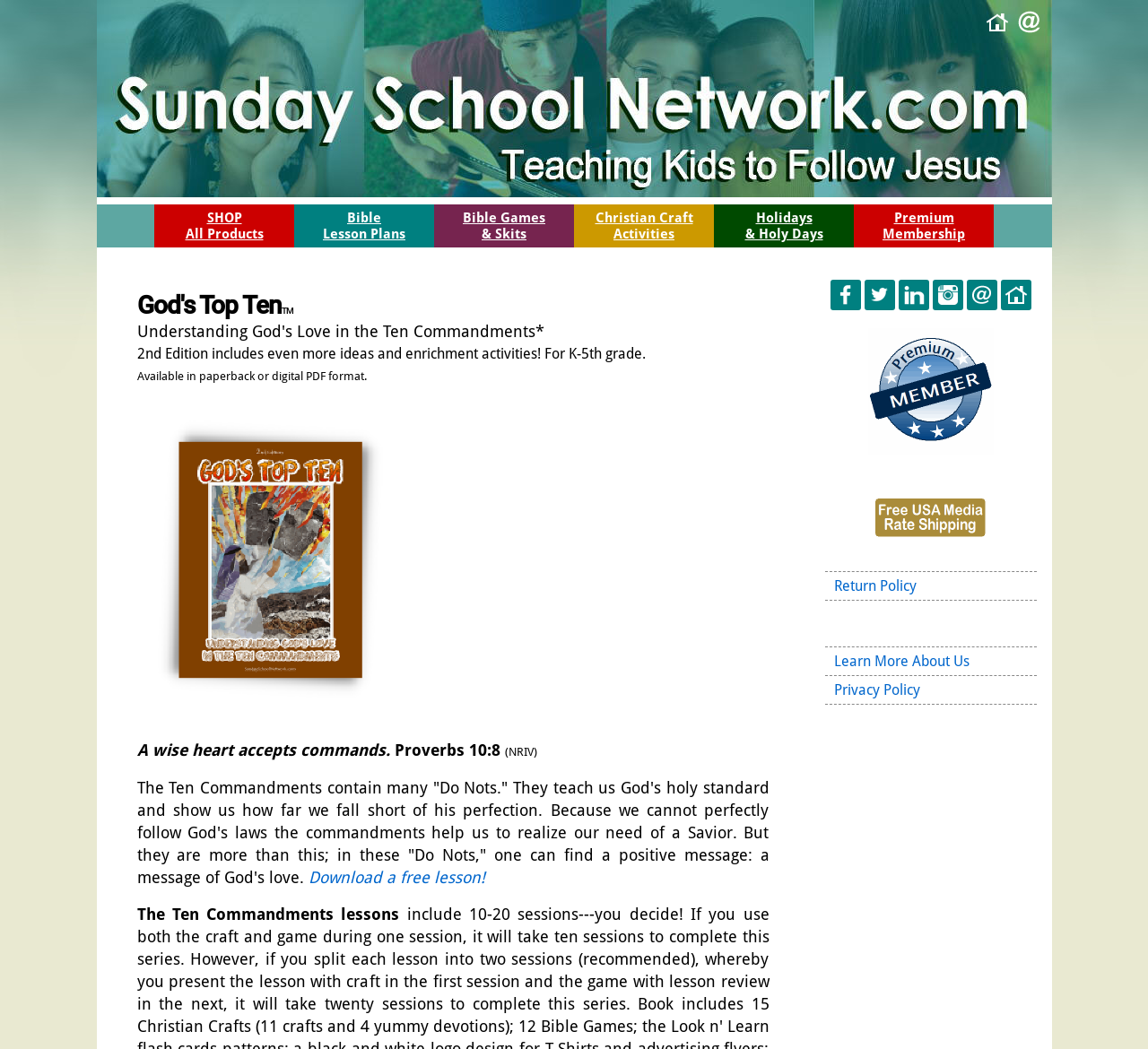Find the bounding box coordinates of the area that needs to be clicked in order to achieve the following instruction: "Click on the 'Sunday School Network' link". The coordinates should be specified as four float numbers between 0 and 1, i.e., [left, top, right, bottom].

[0.084, 0.0, 0.916, 0.188]